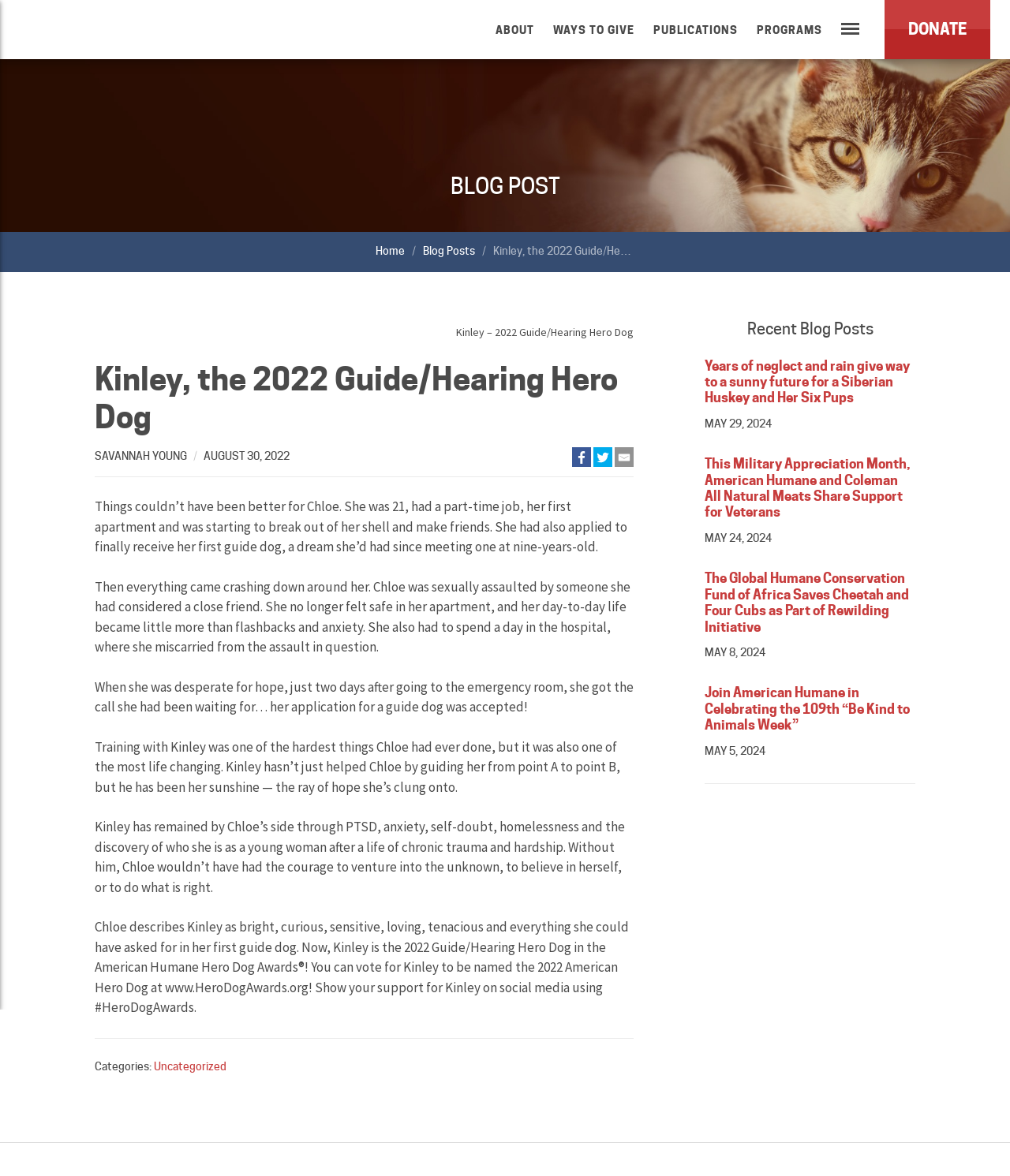Please identify the bounding box coordinates of the area I need to click to accomplish the following instruction: "Click on DONATE".

[0.876, 0.0, 0.98, 0.05]